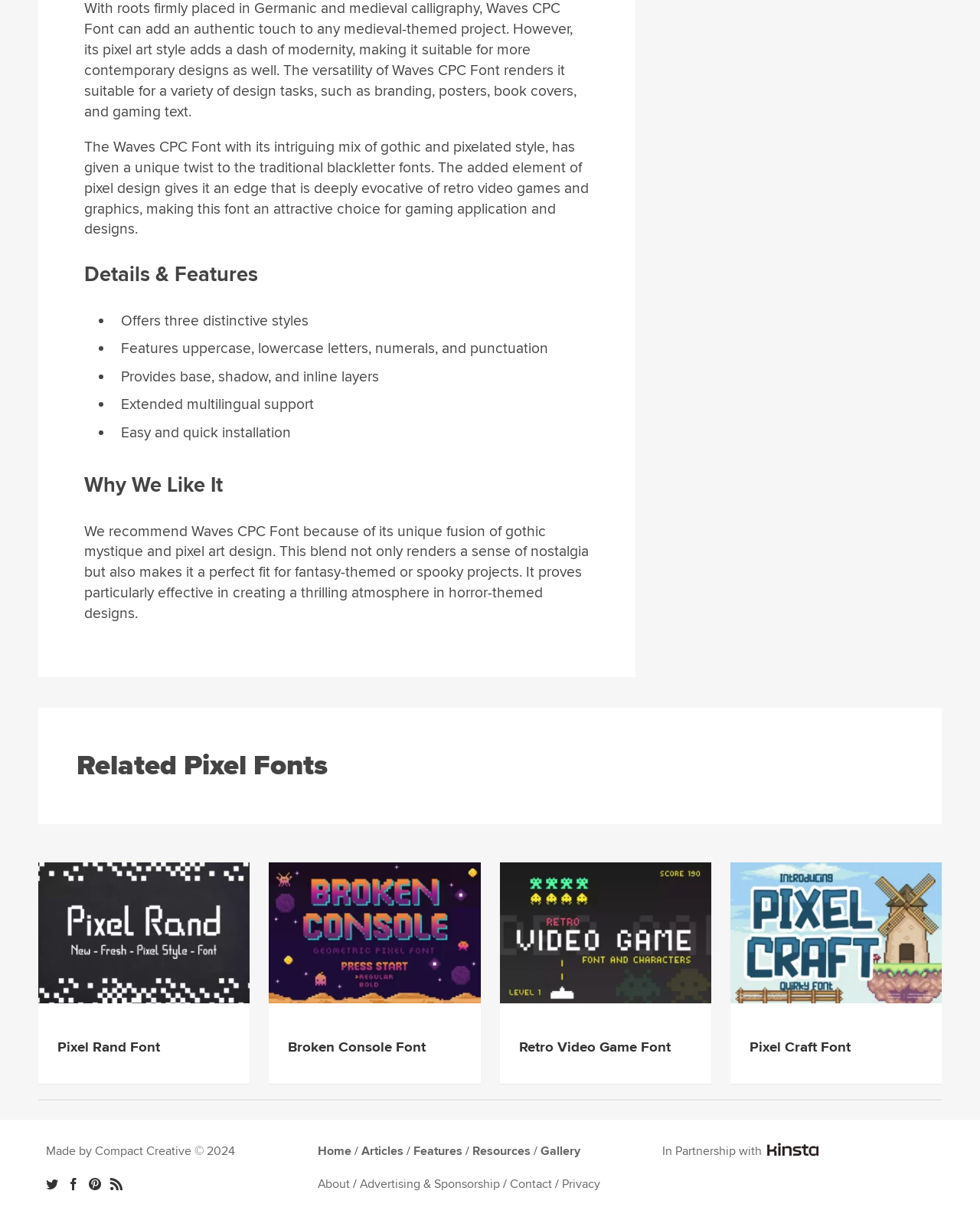Specify the bounding box coordinates of the region I need to click to perform the following instruction: "Explore the 'Gallery' section". The coordinates must be four float numbers in the range of 0 to 1, i.e., [left, top, right, bottom].

[0.552, 0.94, 0.592, 0.952]